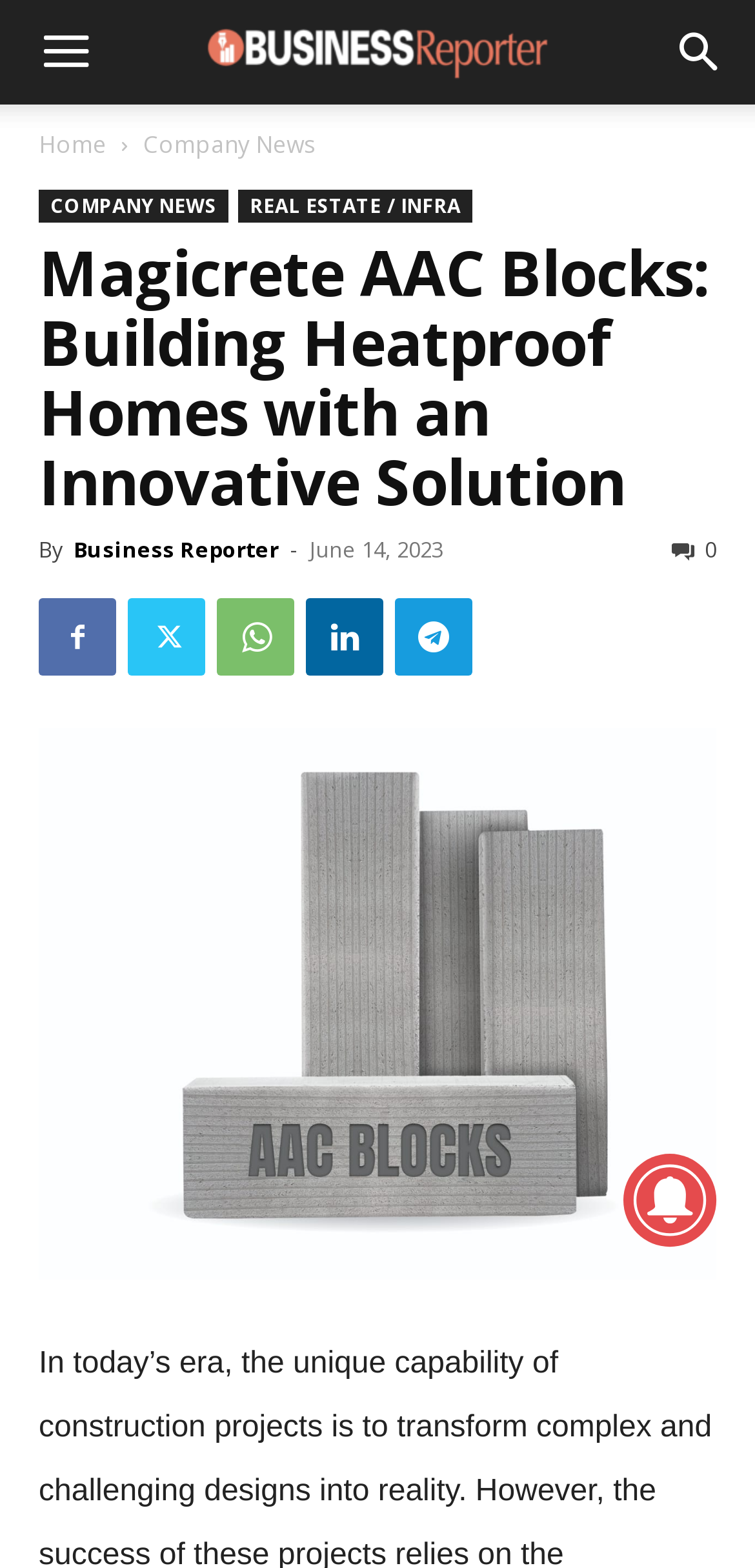Identify the bounding box for the UI element described as: "Company News". Ensure the coordinates are four float numbers between 0 and 1, formatted as [left, top, right, bottom].

[0.19, 0.081, 0.418, 0.102]